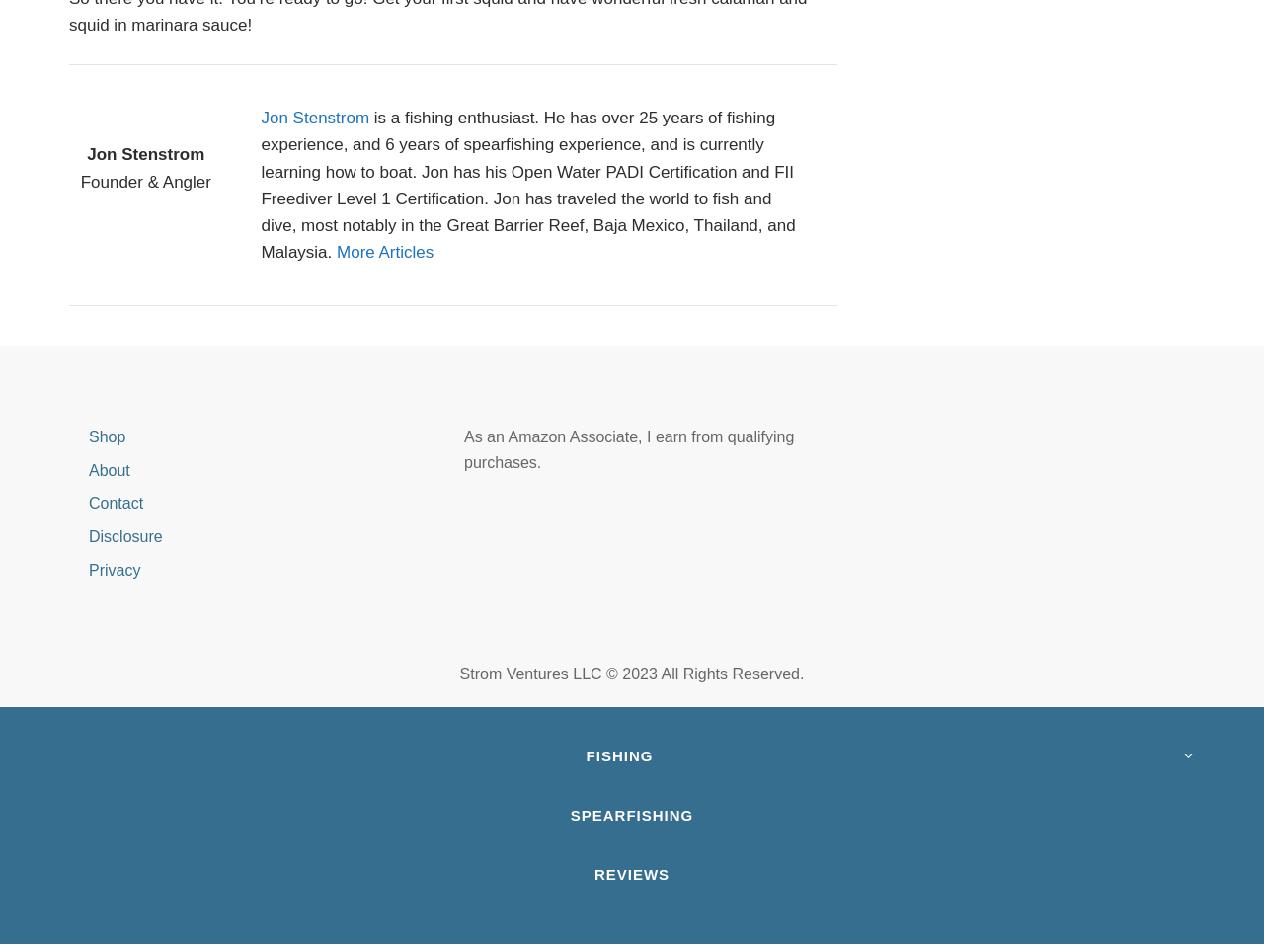Look at the image and write a detailed answer to the question: 
How many years of fishing experience does Jon Stenstrom have?

The answer can be found in the StaticText element with the text 'He has over 25 years of fishing experience...' which provides information about Jon Stenstrom's fishing experience.